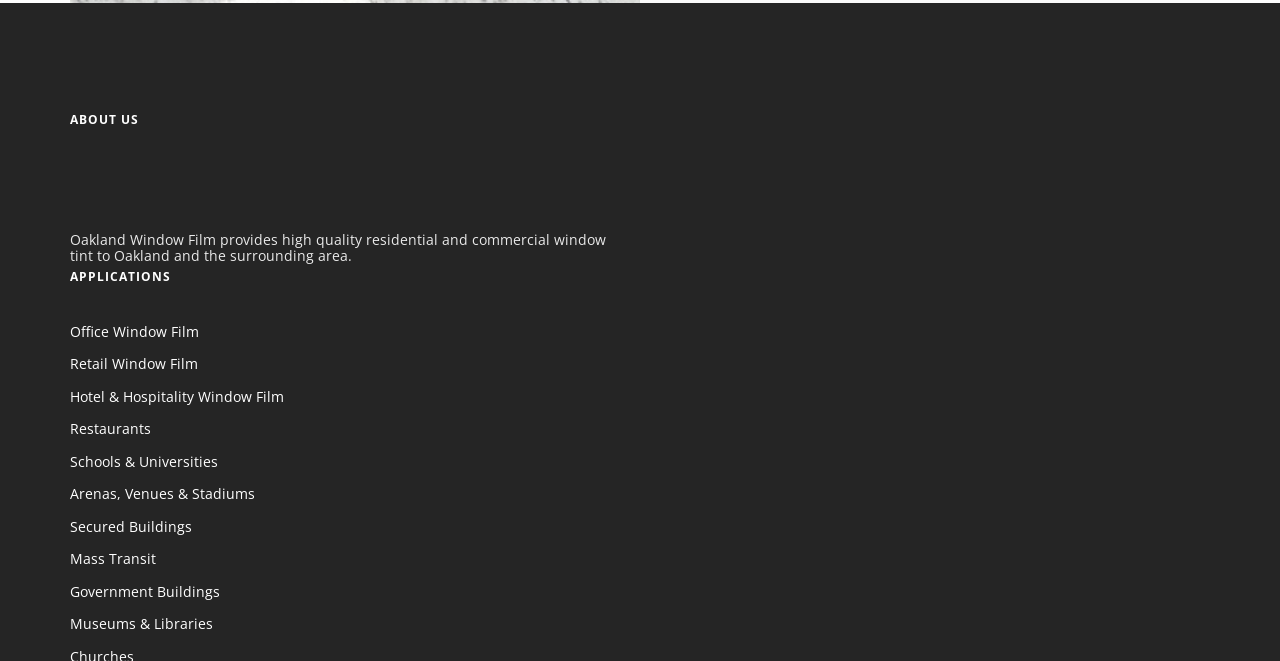Locate the bounding box of the UI element described by: "Arenas, Venues & Stadiums" in the given webpage screenshot.

[0.055, 0.733, 0.199, 0.762]